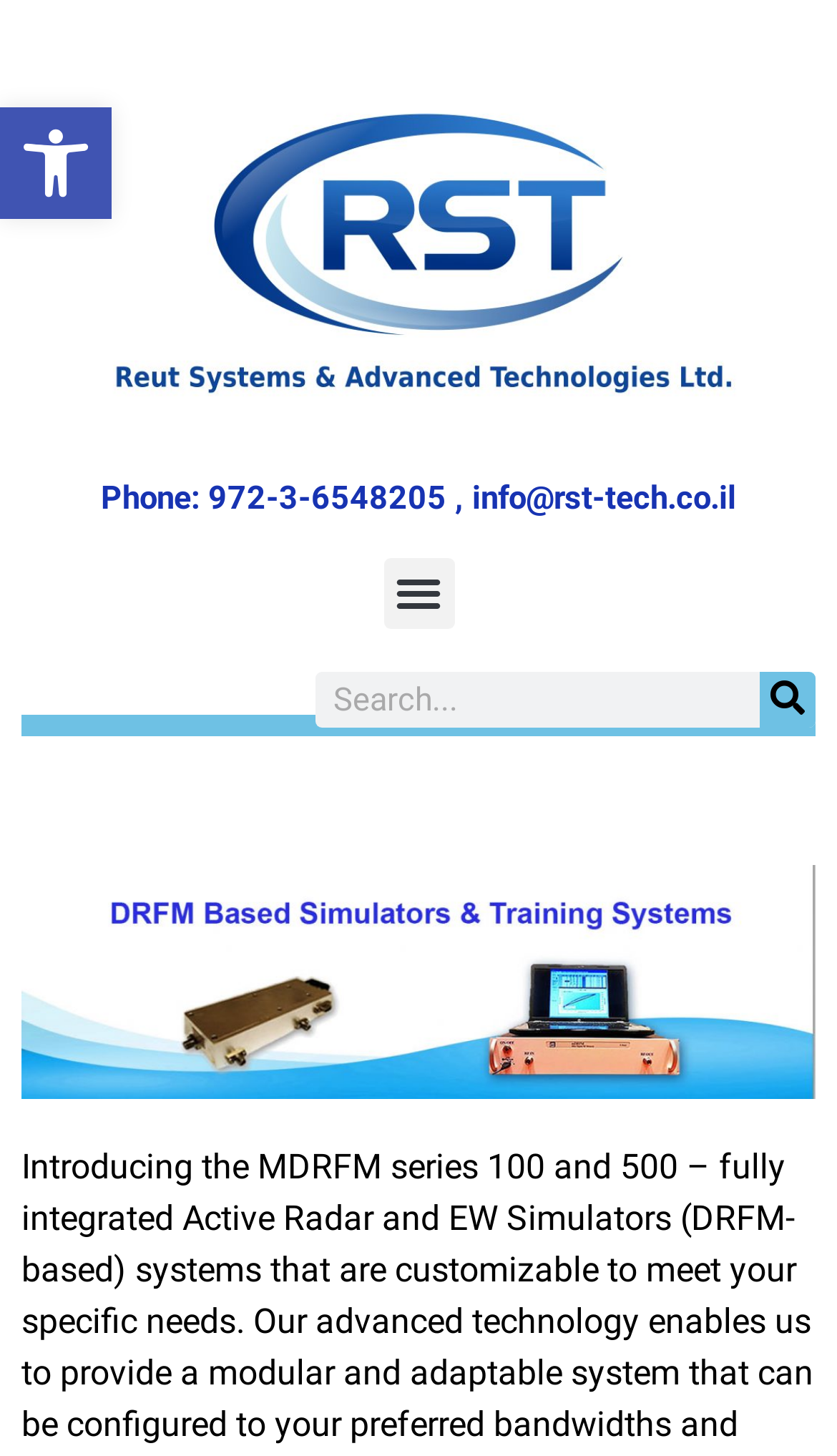Please use the details from the image to answer the following question comprehensively:
How many input fields are there?

There is only one input field, which is the search box, identified by the element with the text 'Search'.